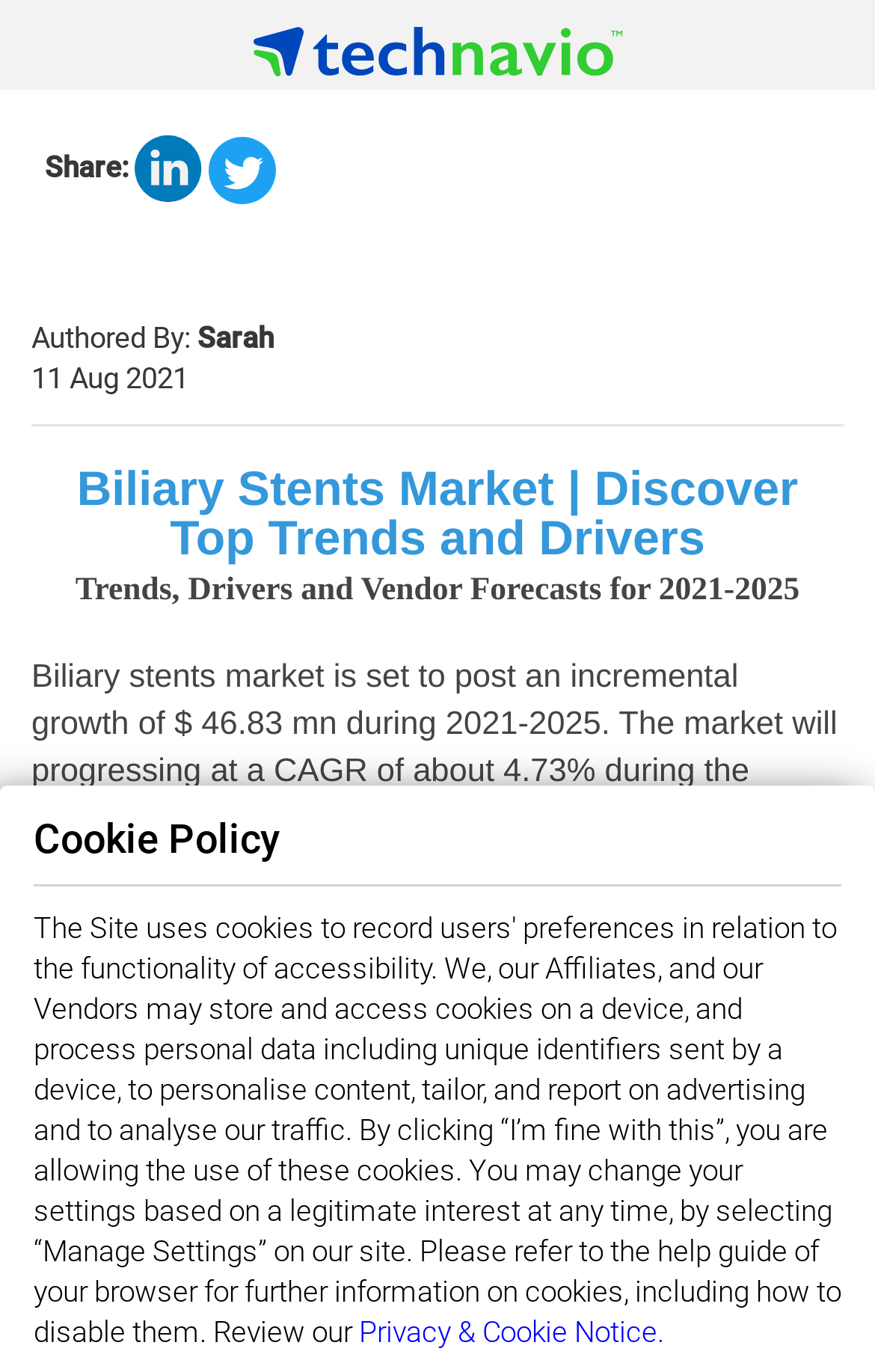What is the CAGR of the Biliary Stents Market?
Please utilize the information in the image to give a detailed response to the question.

The answer can be found in the StaticText element with the text 'Biliary stents market is set to post an incremental growth of $ 46.83 mn during 2021-2025. The market will progressing at a CAGR of about 4.73% during the forecast period.' This text provides the Compound Annual Growth Rate (CAGR) of the Biliary Stents Market during the forecast period.